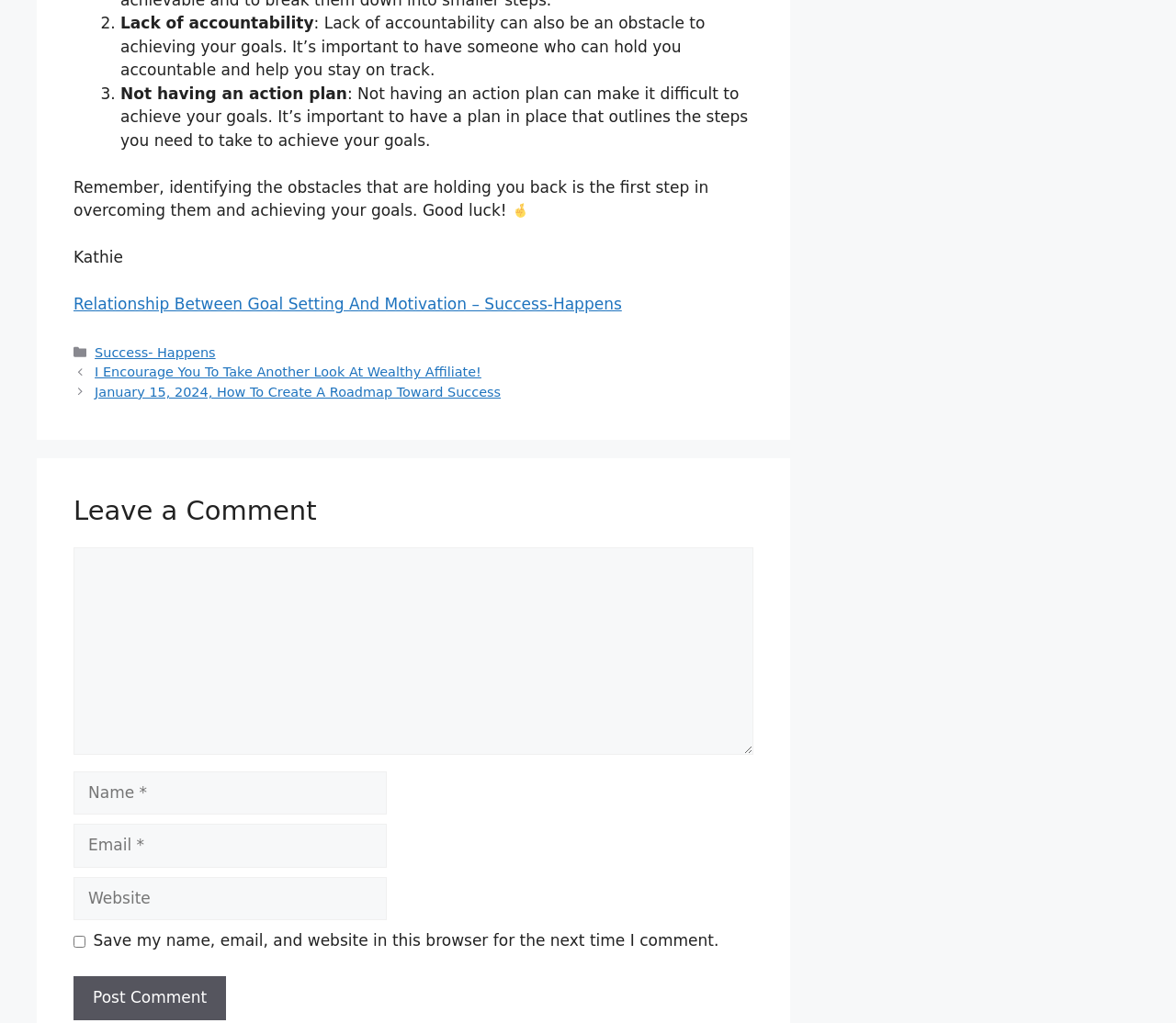Could you highlight the region that needs to be clicked to execute the instruction: "Go to the Home page"?

None